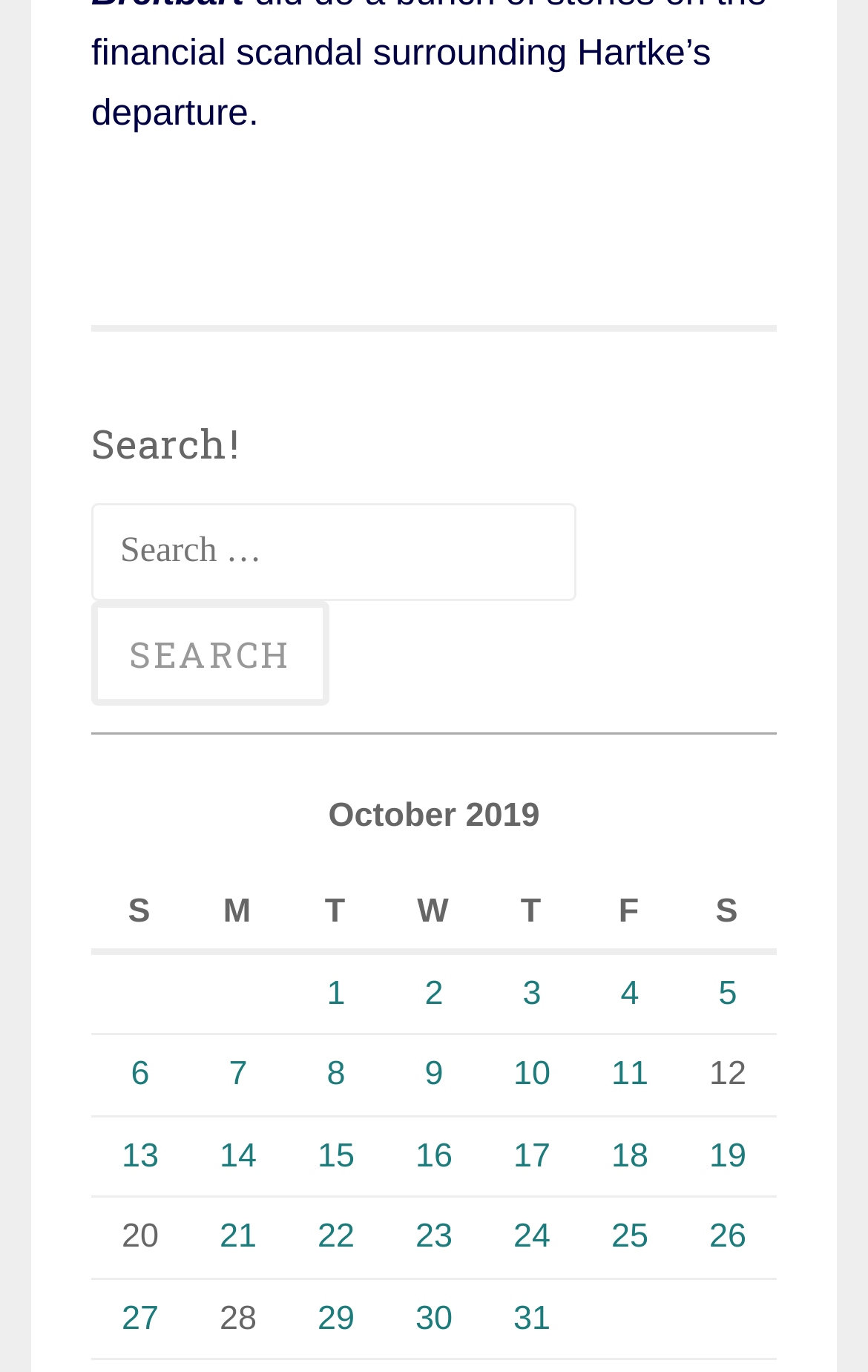Please identify the bounding box coordinates of the element that needs to be clicked to execute the following command: "View posts published on October 30, 2019". Provide the bounding box using four float numbers between 0 and 1, formatted as [left, top, right, bottom].

[0.479, 0.947, 0.521, 0.975]